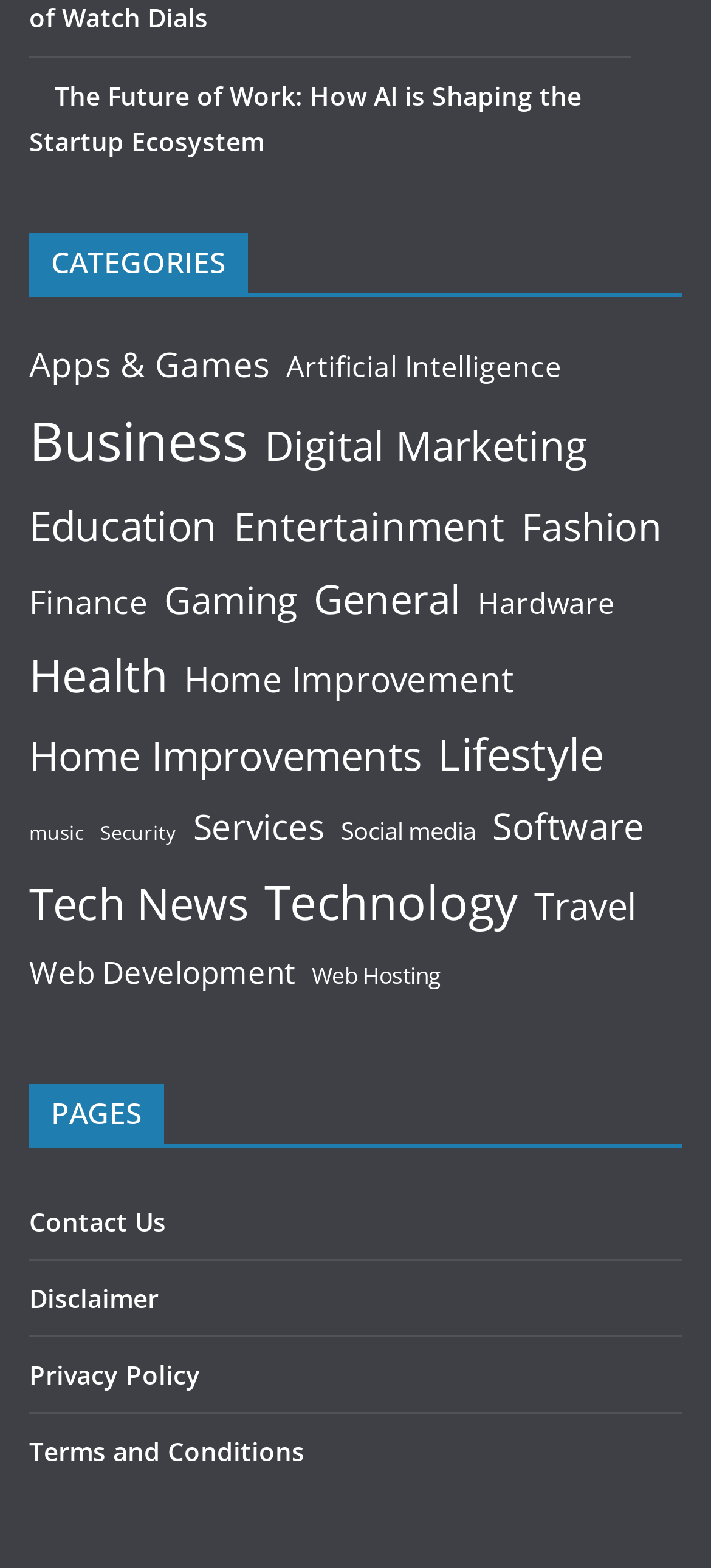Specify the bounding box coordinates of the area to click in order to follow the given instruction: "Read about The Future of Work."

[0.041, 0.049, 0.818, 0.101]